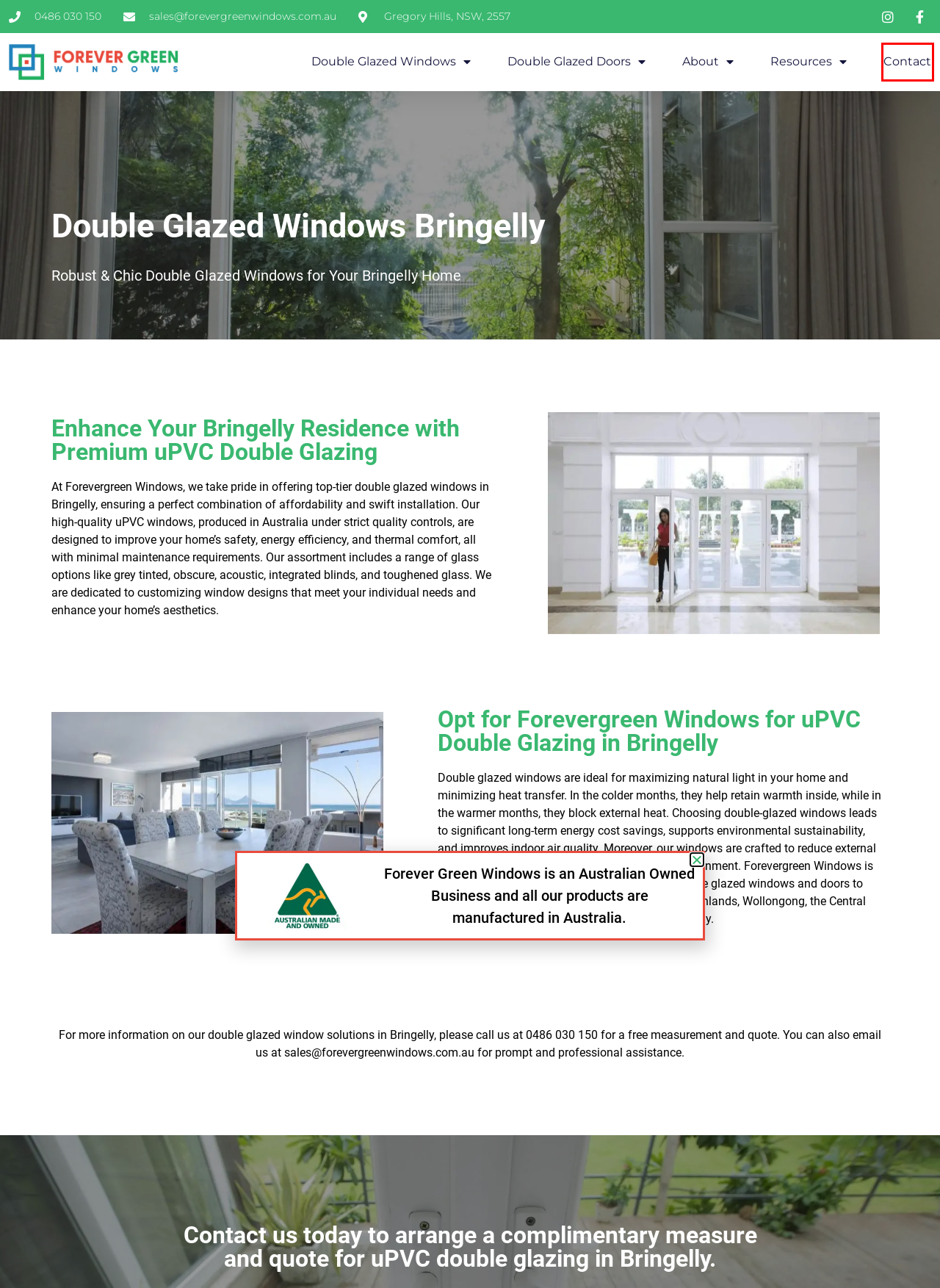Analyze the screenshot of a webpage featuring a red rectangle around an element. Pick the description that best fits the new webpage after interacting with the element inside the red bounding box. Here are the candidates:
A. Contact Forever Green Windows - Get in Touch with Our Experts
B. Versatile UPVC Sliding and Stacking Doors
C. Blogs - Stay Informed with Our Latest Window Insights
D. BAL Rated Windows - Ensuring Safety and Security for Your Home
E. High-Quality UPVC Casement & Awning Windows
F. Forever Green Windows - Trusted uPVC Windows & Doors Provider
G. About Forever Green Windows - Learn More About Our Company
H. UPVC Sliding Windows - Style and Functionality

A